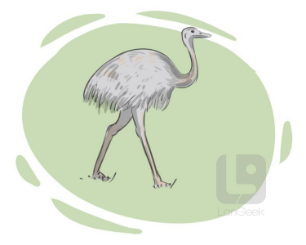What is the primary color of the background in the illustration?
Refer to the screenshot and respond with a concise word or phrase.

Green